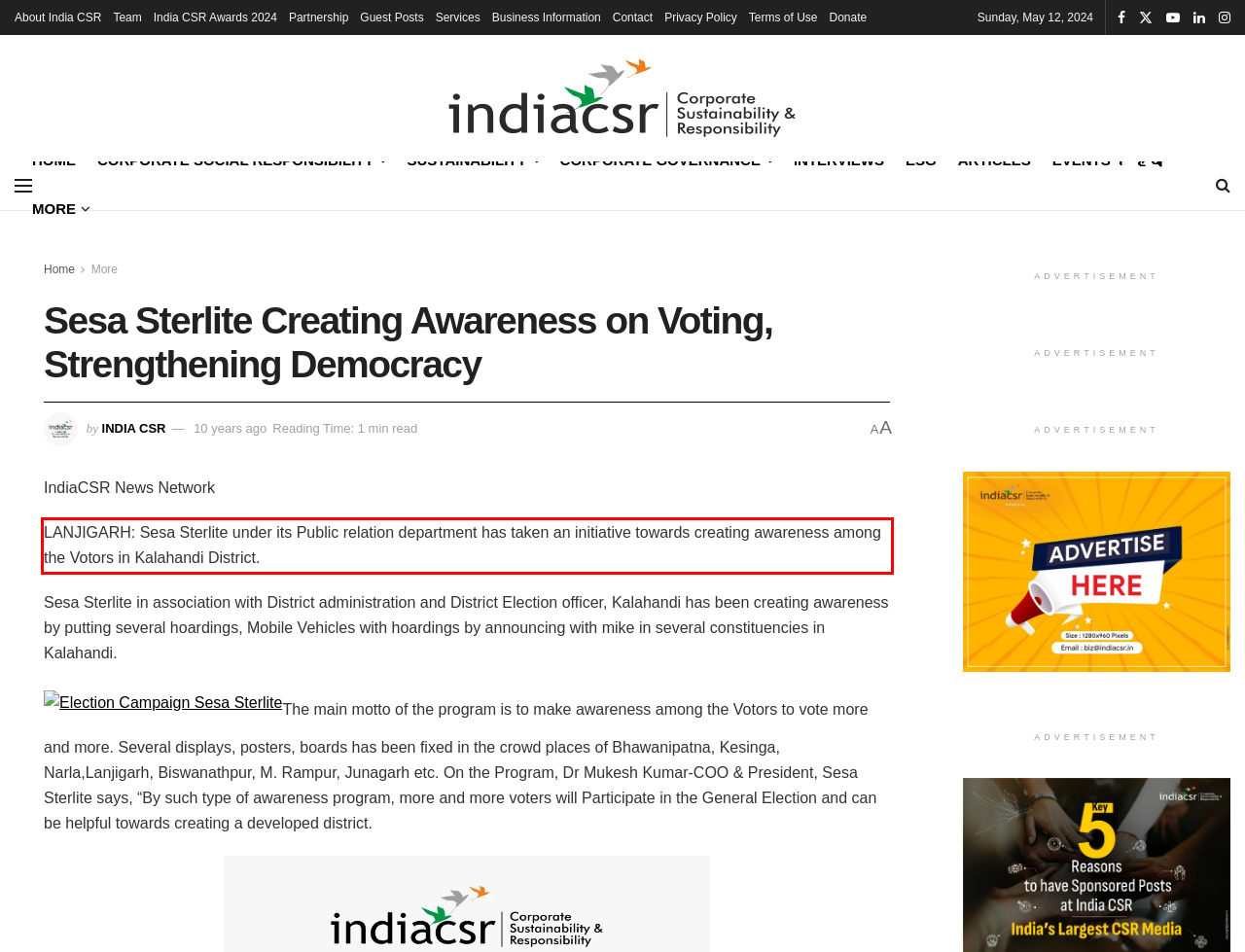You have a screenshot of a webpage, and there is a red bounding box around a UI element. Utilize OCR to extract the text within this red bounding box.

LANJIGARH: Sesa Sterlite under its Public relation department has taken an initiative towards creating awareness among the Votors in Kalahandi District.